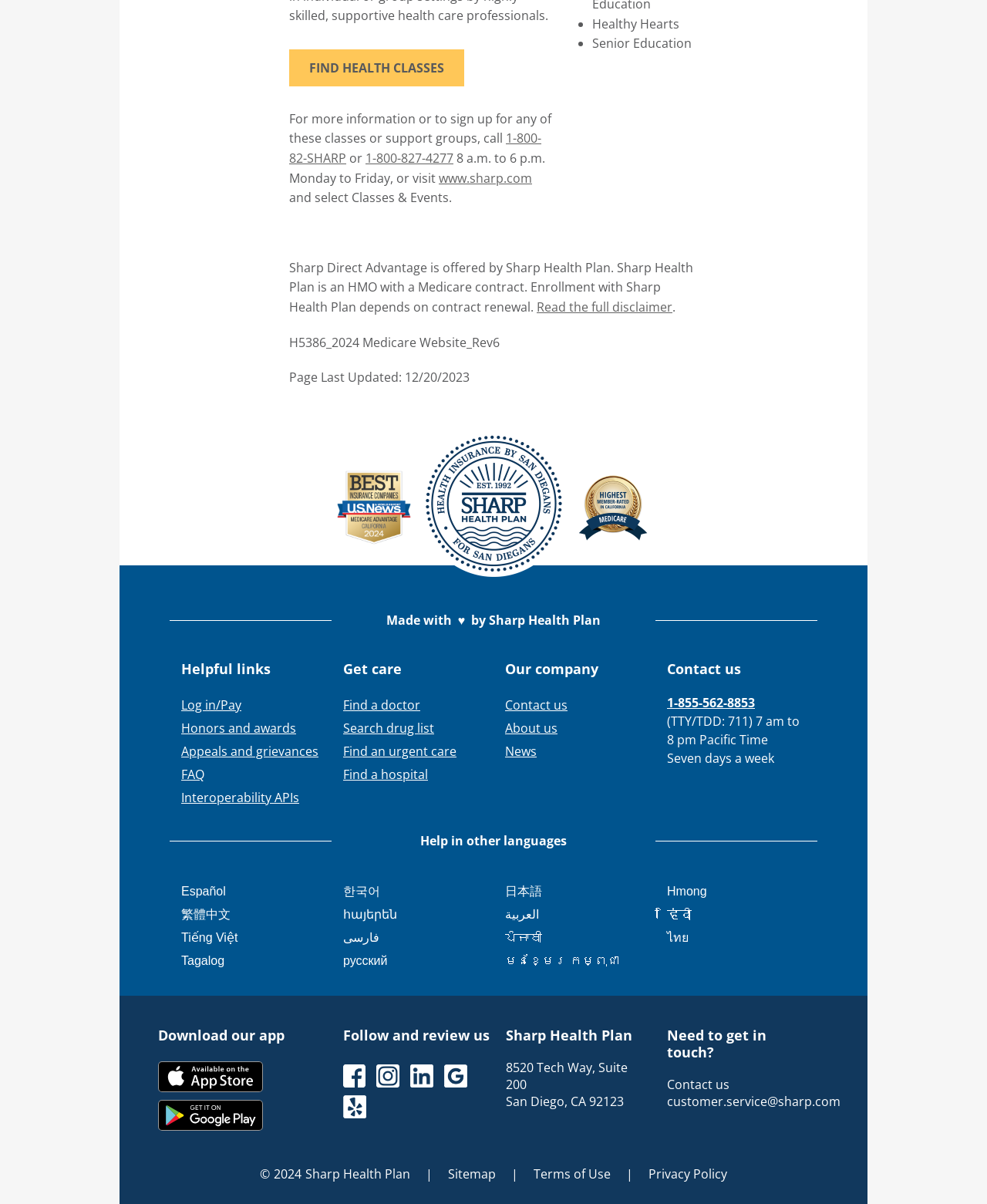Identify the bounding box coordinates of the area that should be clicked in order to complete the given instruction: "Find health classes". The bounding box coordinates should be four float numbers between 0 and 1, i.e., [left, top, right, bottom].

[0.293, 0.041, 0.47, 0.072]